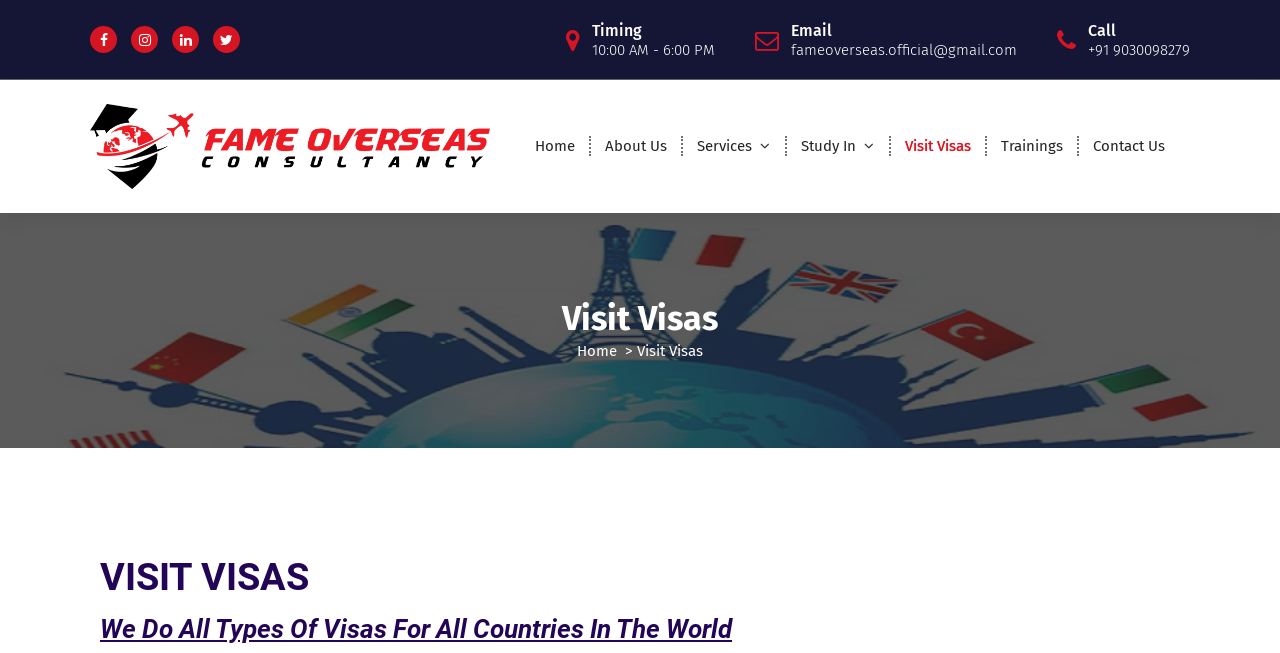Please identify the bounding box coordinates of the element on the webpage that should be clicked to follow this instruction: "Call +91 9030098279". The bounding box coordinates should be given as four float numbers between 0 and 1, formatted as [left, top, right, bottom].

[0.85, 0.031, 0.93, 0.09]